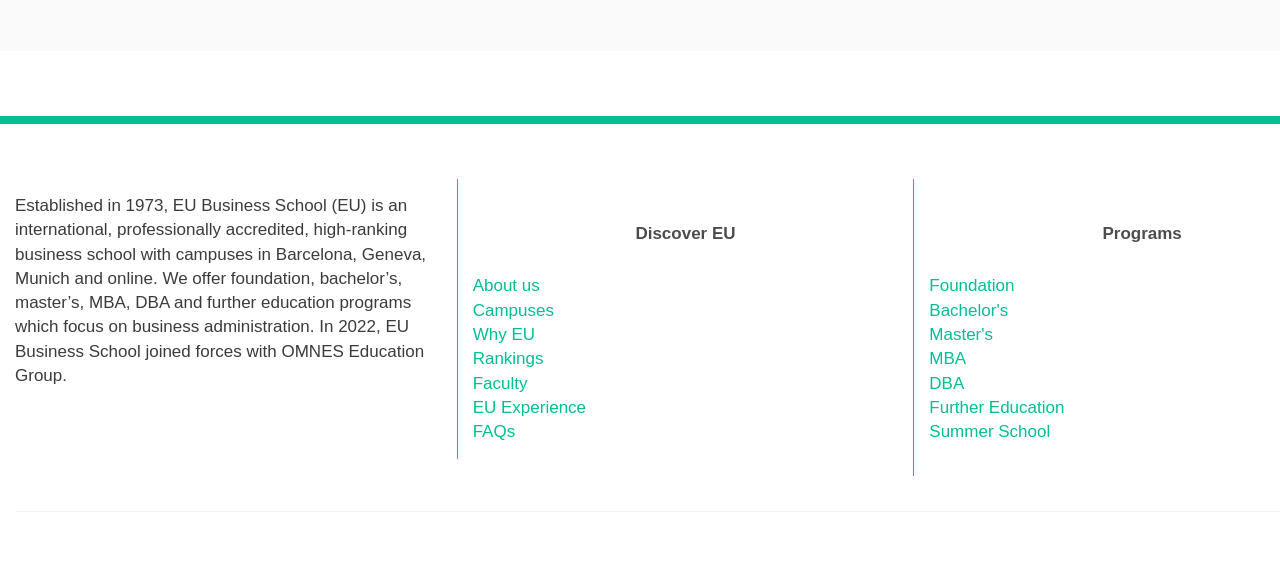Please analyze the image and give a detailed answer to the question:
How many campuses does EU Business School have?

The number of campuses can be inferred from the static text element, which mentions 'campuses in Barcelona, Geneva, Munich and online'. This implies that there are four campuses in total.